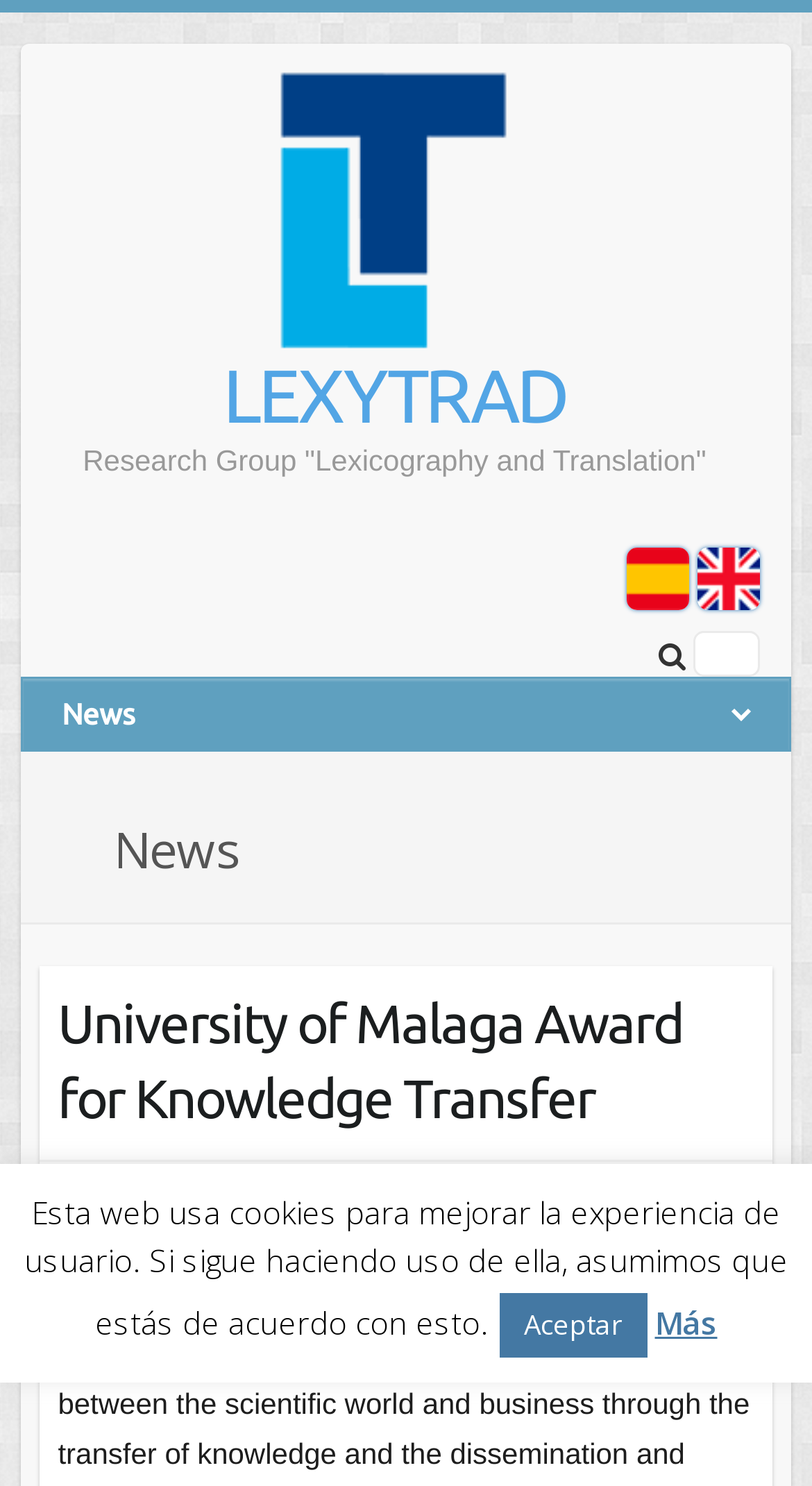Create an in-depth description of the webpage, covering main sections.

The webpage is titled "News | LEXYTRAD" and appears to be a news or research group website. At the top, there is a group element that spans most of the width, containing a heading with the title "LEXYTRAD Research Group "Lexicography and Translation"". Within this heading, there are two links with the text "LEXYTRAD" and an image with the same name. 

To the right of the group element, there are two links, "ES" and "EN", each accompanied by an image. Below these links, there is a search textbox labeled "Search". 

On the left side, there is a combobox with no initial text. Below the combobox, there is a heading element with the text "News". Under the "News" heading, there is a section with a link to an article titled "University of Malaga Award for Knowledge Transfer". 

Further down, there are two links, one with the date "20 May, 2024" and another with the text "No Comments". 

At the bottom of the page, there is a static text element with a message about cookies and user experience. Below this message, there are two buttons, "Aceptar" and "Más".